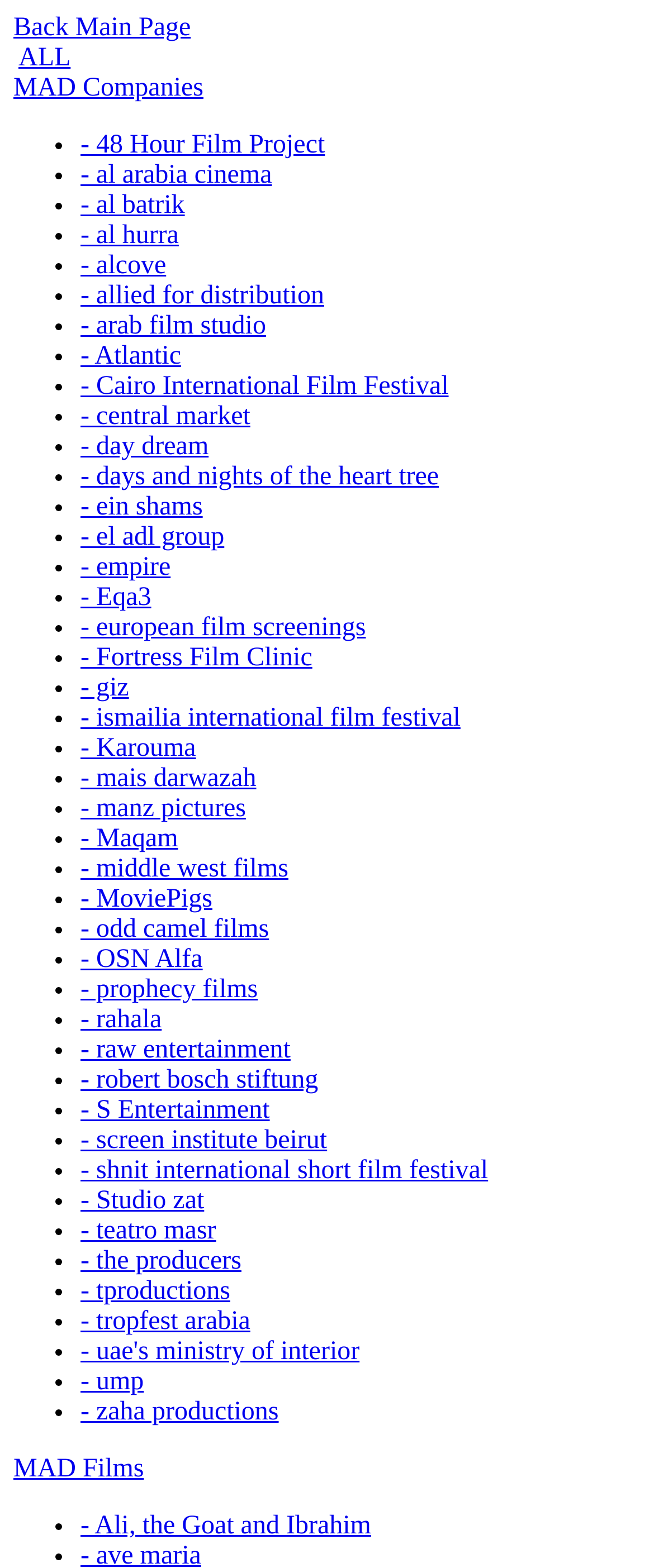What is the link above 'alcove'?
Answer with a single word or short phrase according to what you see in the image.

al hurra